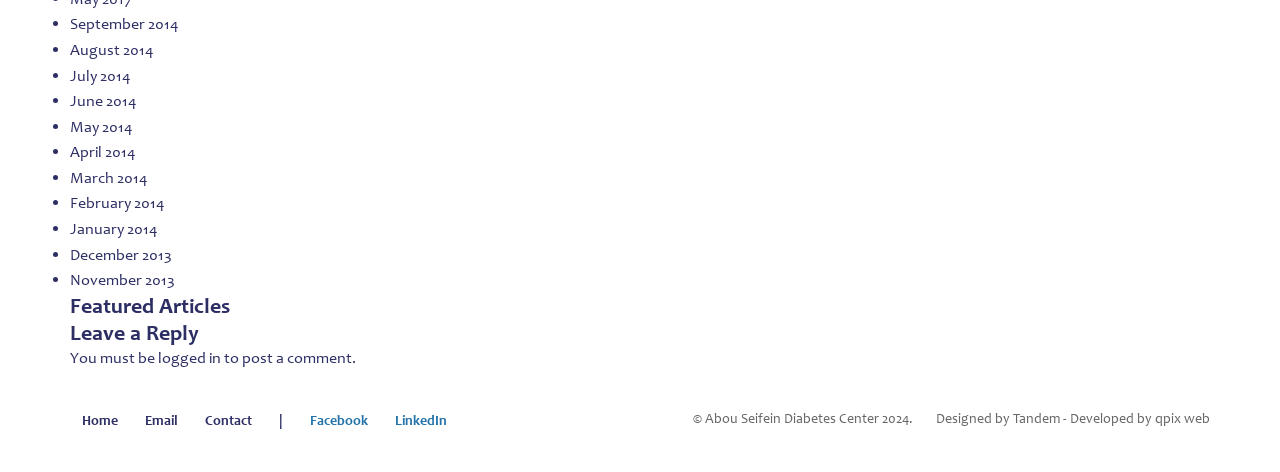Find the bounding box coordinates for the area that must be clicked to perform this action: "Contact us".

[0.16, 0.871, 0.197, 0.909]